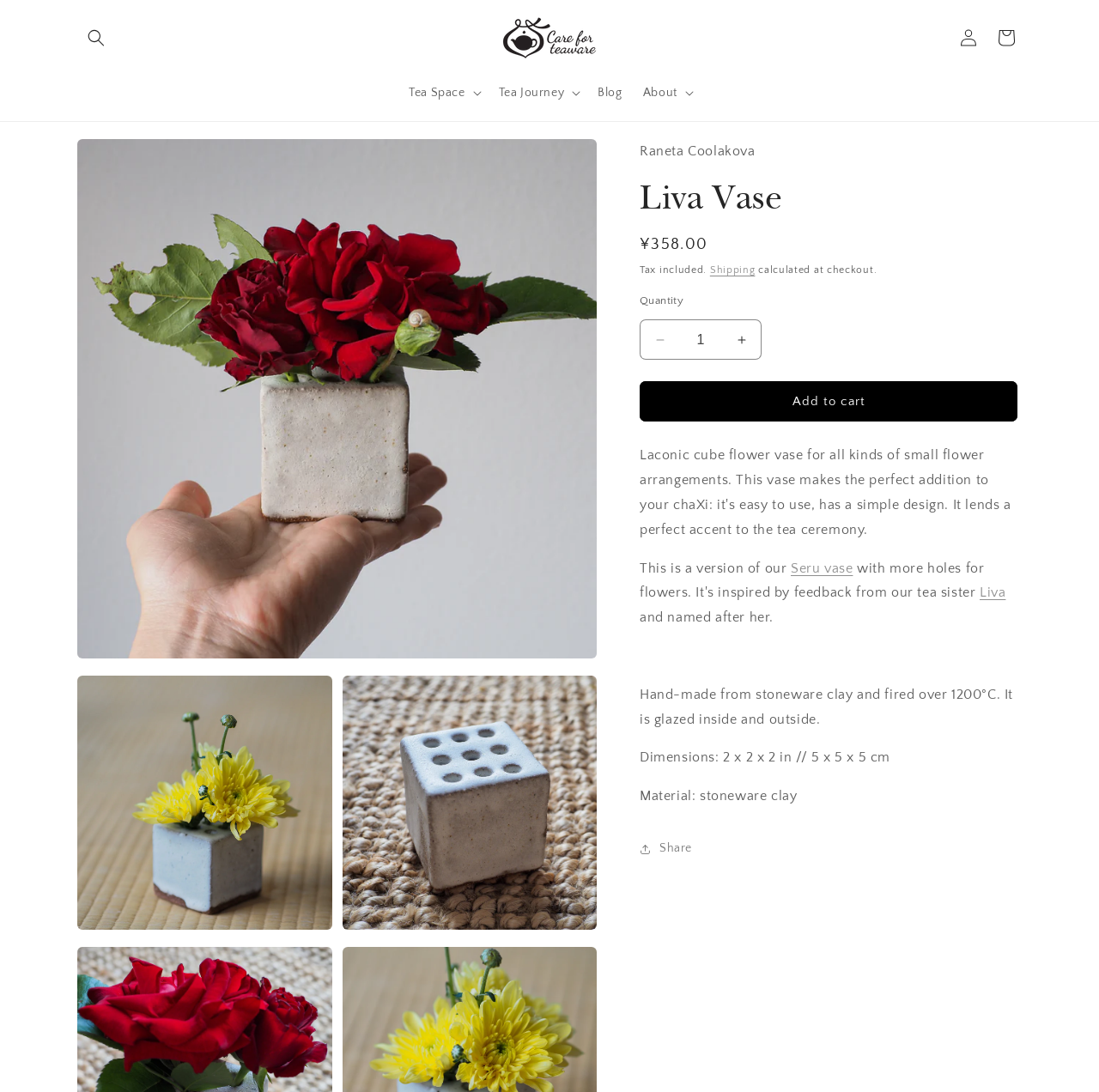Find and provide the bounding box coordinates for the UI element described with: "Increase quantity for Liva Vase".

[0.657, 0.293, 0.692, 0.33]